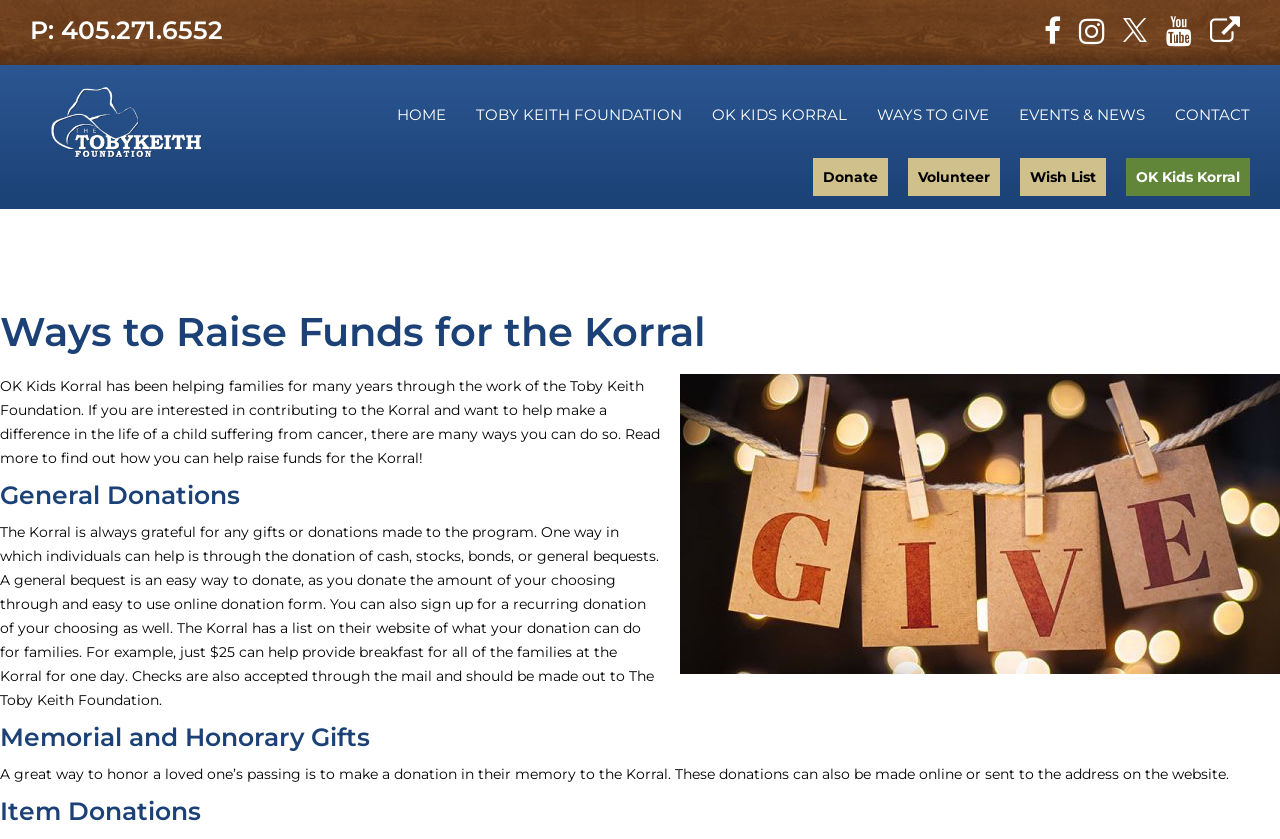Locate the bounding box coordinates for the element described below: "Wish List". The coordinates must be four float values between 0 and 1, formatted as [left, top, right, bottom].

[0.797, 0.188, 0.864, 0.234]